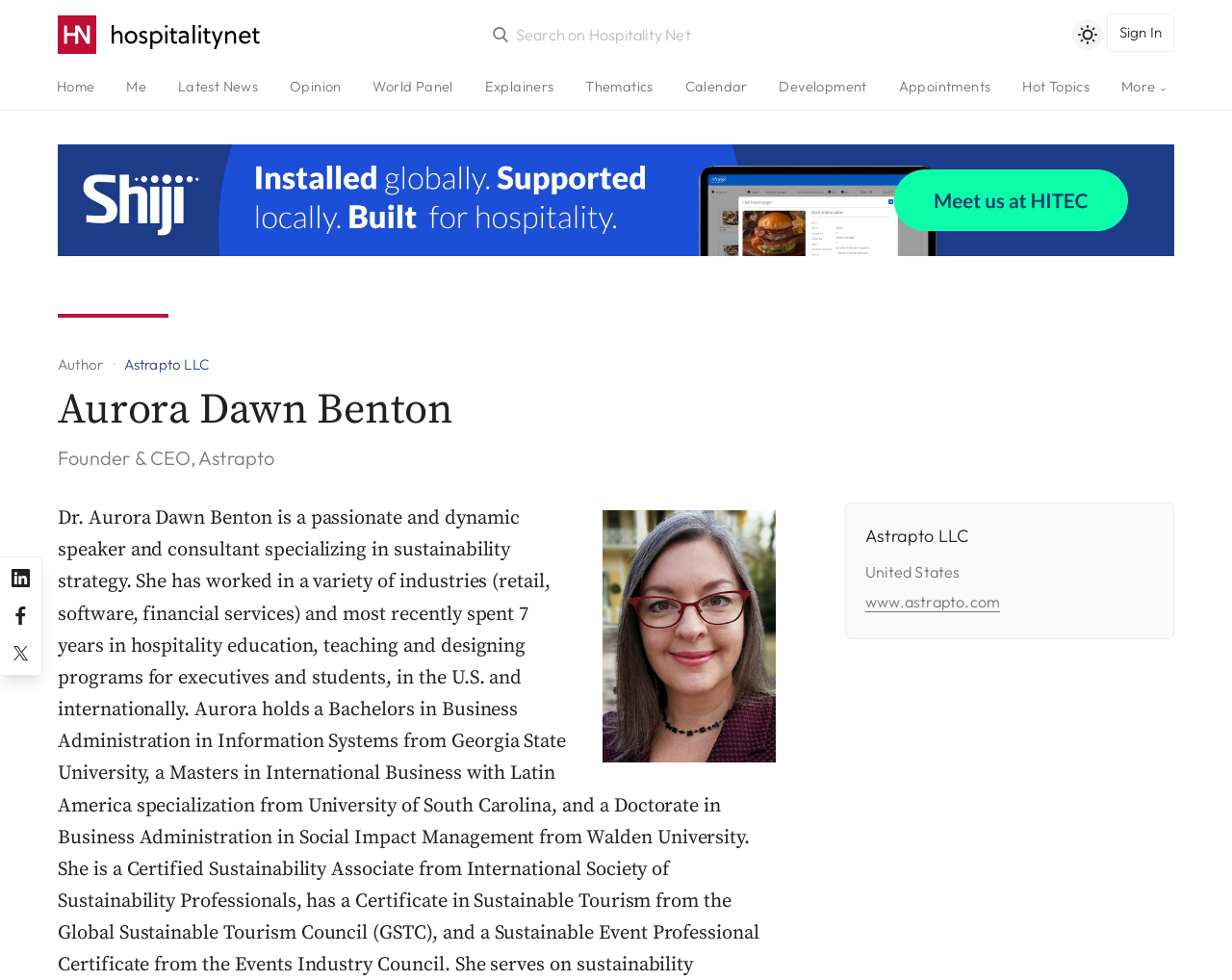Determine the bounding box coordinates of the clickable region to carry out the instruction: "Visit Astrapto LLC's website".

[0.702, 0.605, 0.812, 0.625]